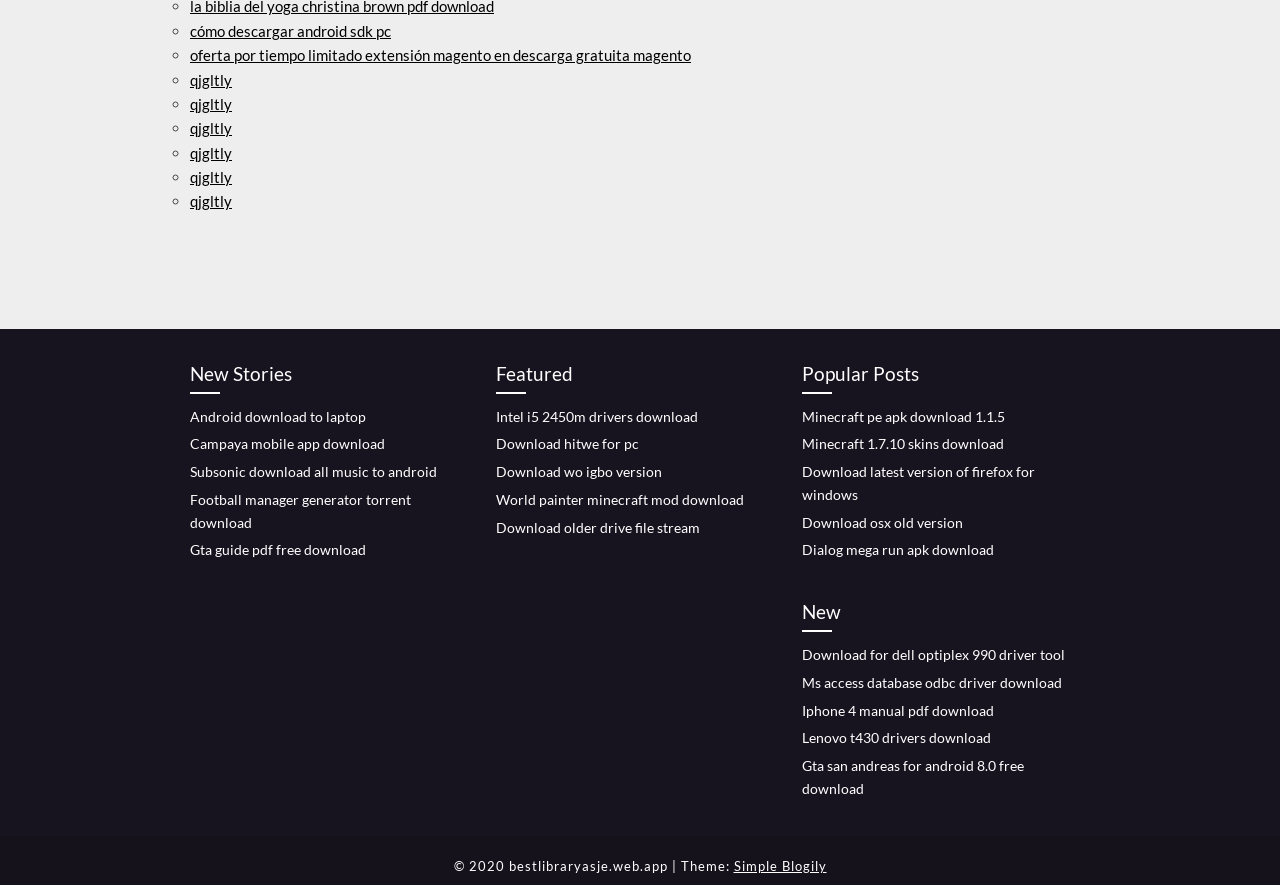Please provide the bounding box coordinates for the element that needs to be clicked to perform the instruction: "View 'New Stories'". The coordinates must consist of four float numbers between 0 and 1, formatted as [left, top, right, bottom].

[0.148, 0.405, 0.359, 0.445]